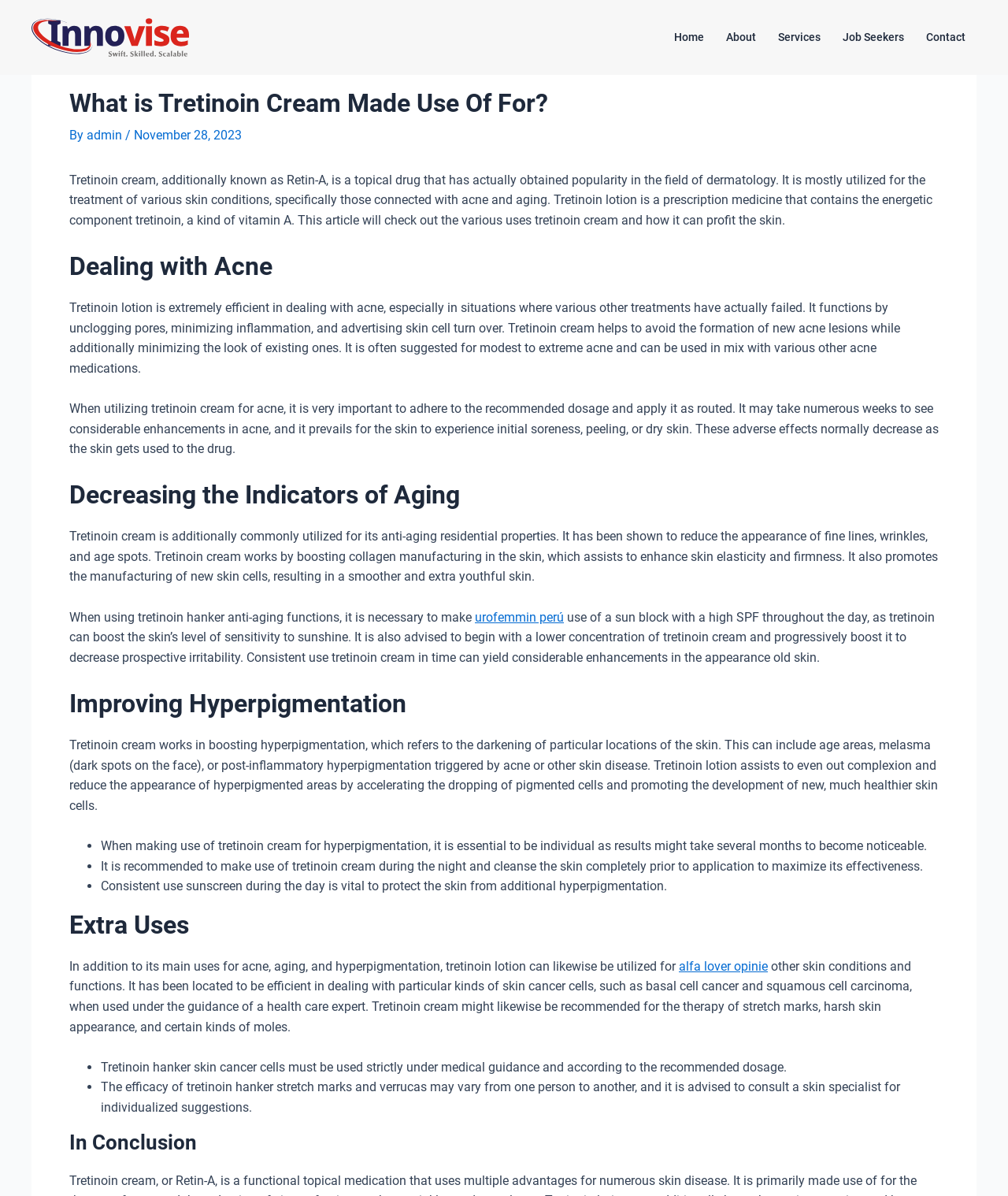Provide the bounding box coordinates of the UI element this sentence describes: "admin".

[0.086, 0.107, 0.124, 0.119]